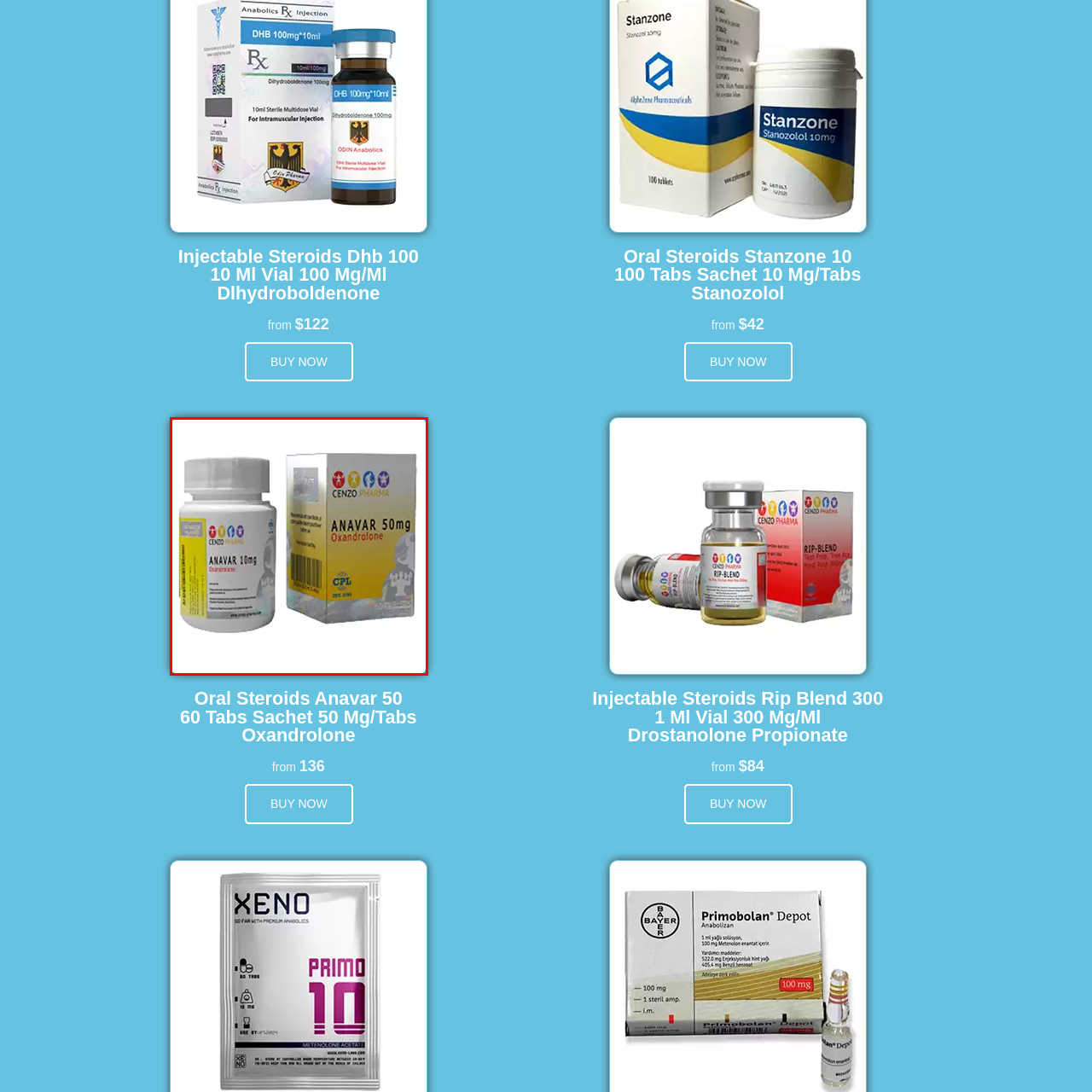What are the two different dosages of Anavar?
Observe the image within the red bounding box and formulate a detailed response using the visual elements present.

The two different dosages are obtained from the labels on the white plastic bottle and the colorful box. The bottle is labeled with 'ANAVAR 10mg', while the box is marked with 'ANAVAR 50mg', indicating two different dosage options for the product.